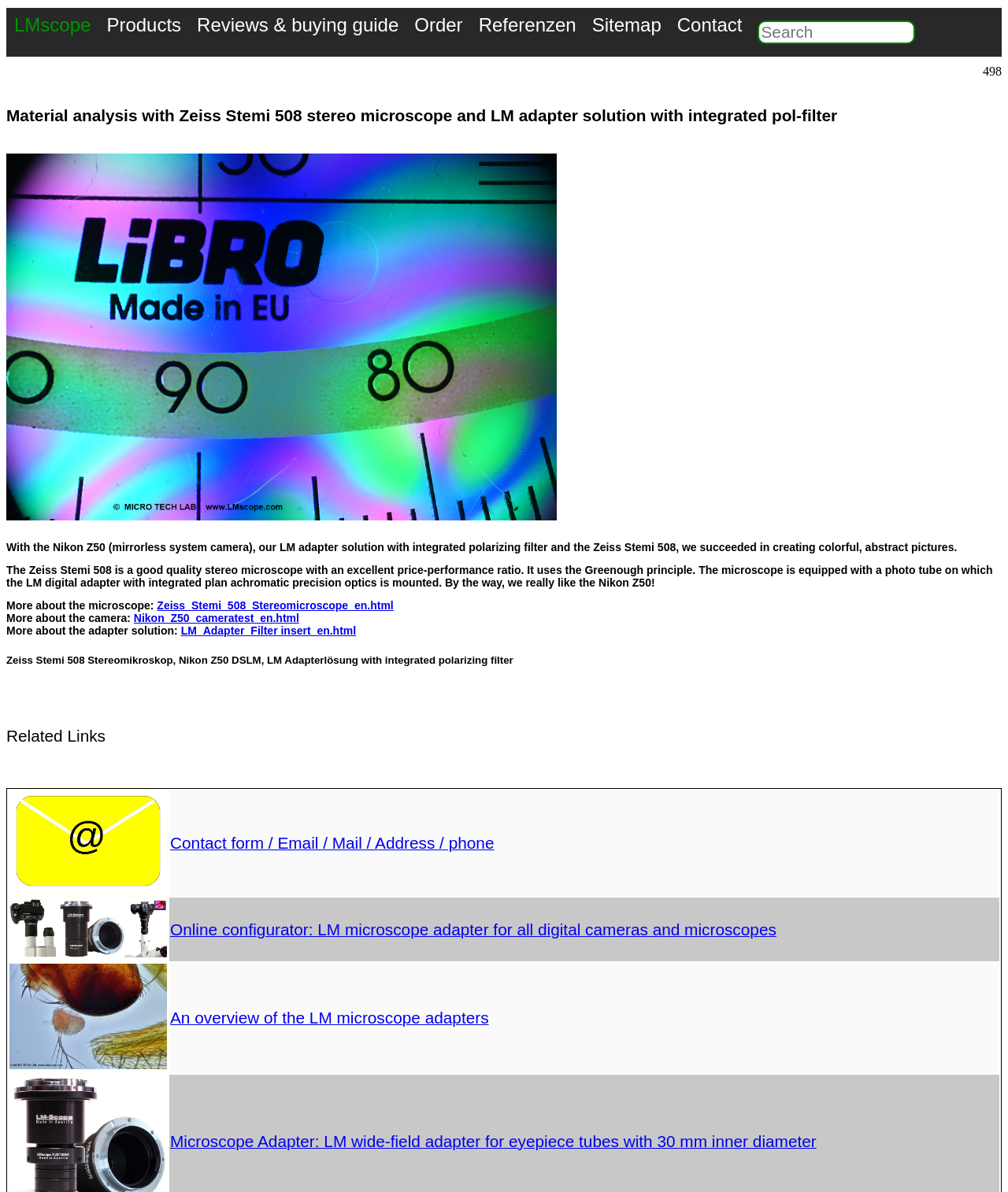Locate the bounding box coordinates of the segment that needs to be clicked to meet this instruction: "Search for something".

[0.752, 0.017, 0.908, 0.037]